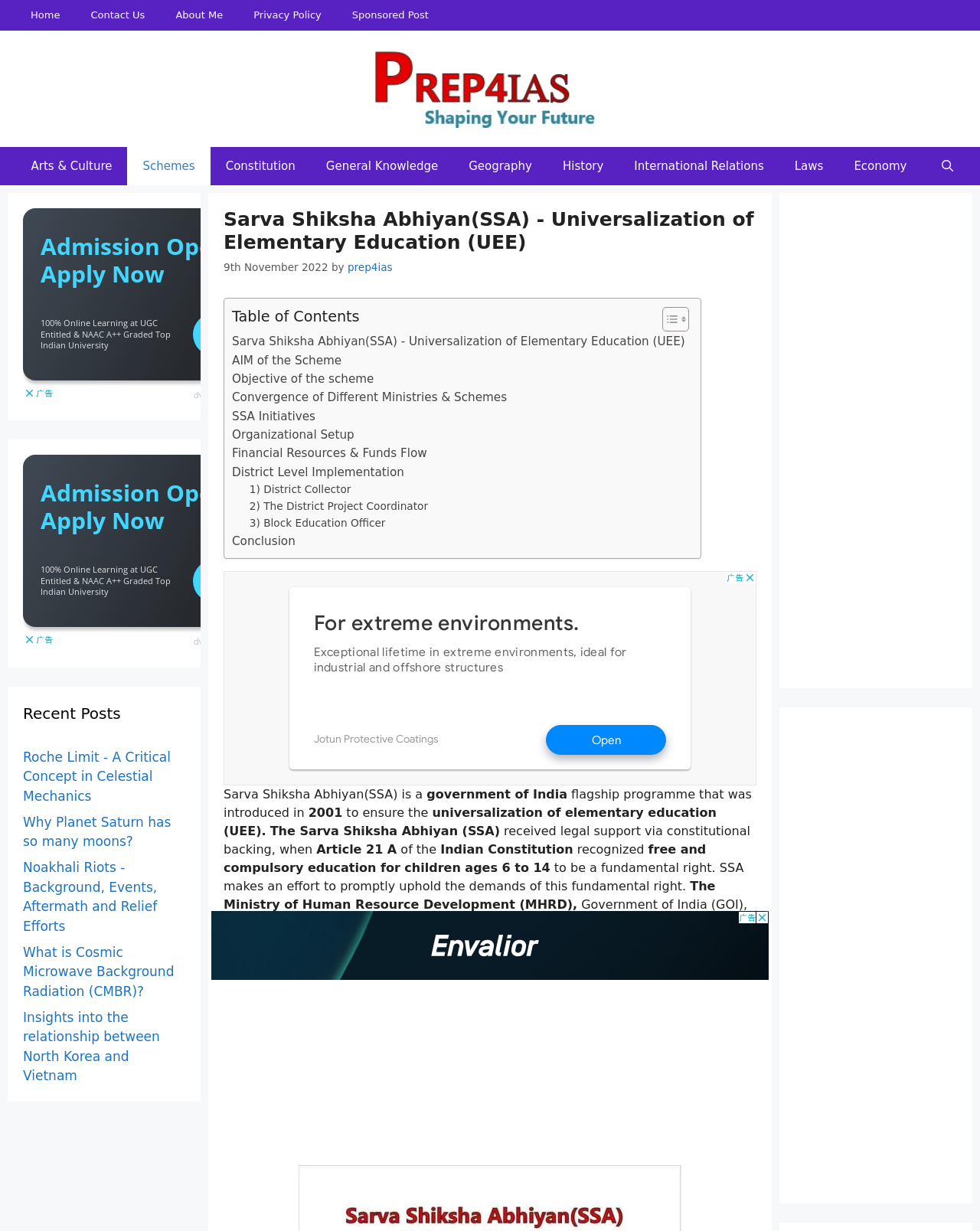Identify the bounding box coordinates of the region I need to click to complete this instruction: "Open the 'Sarva Shiksha Abhiyan(SSA) - Universalization of Elementary Education (UEE)' link".

[0.237, 0.27, 0.699, 0.285]